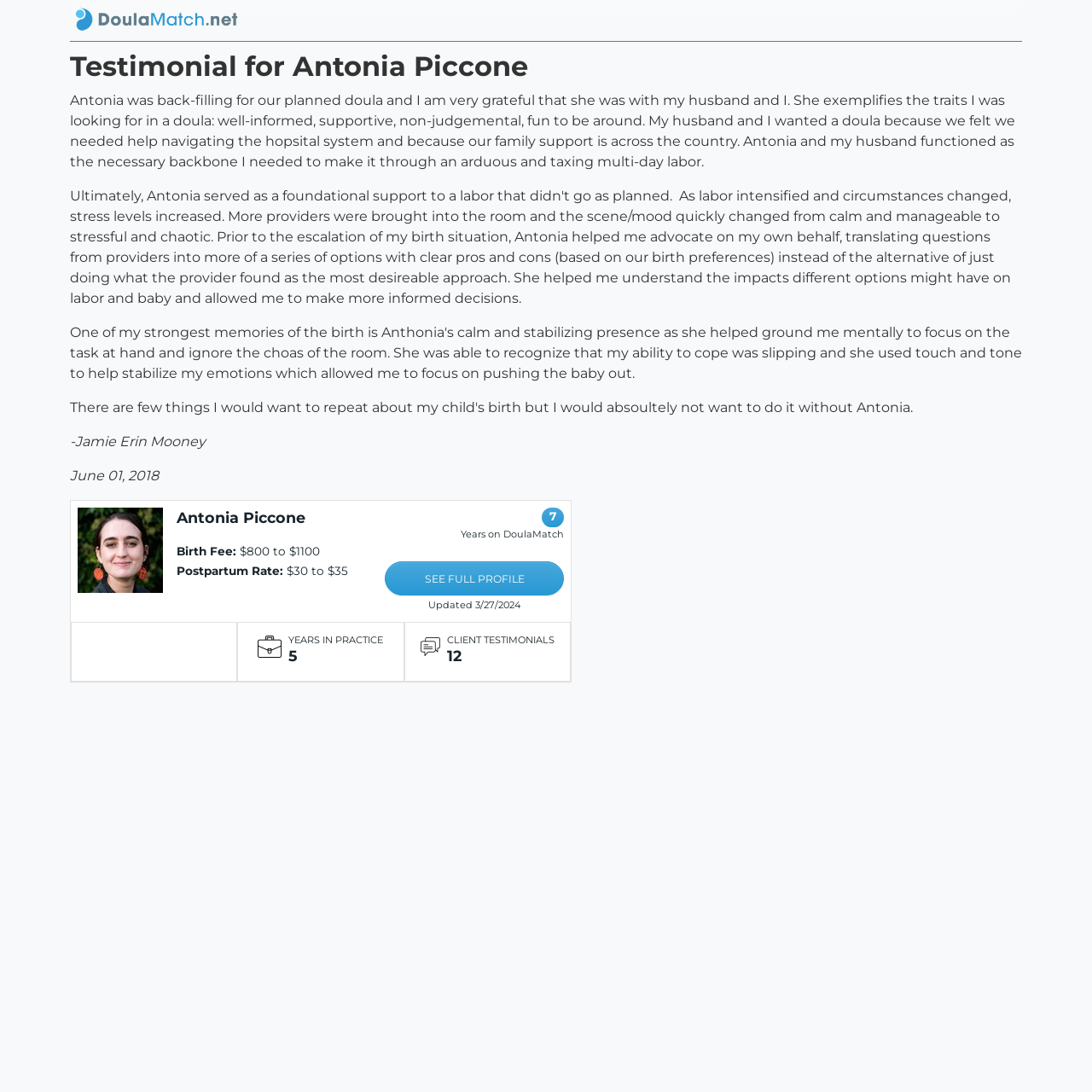What is the name of the doula mentioned in the testimonial?
Answer briefly with a single word or phrase based on the image.

Antonia Piccone